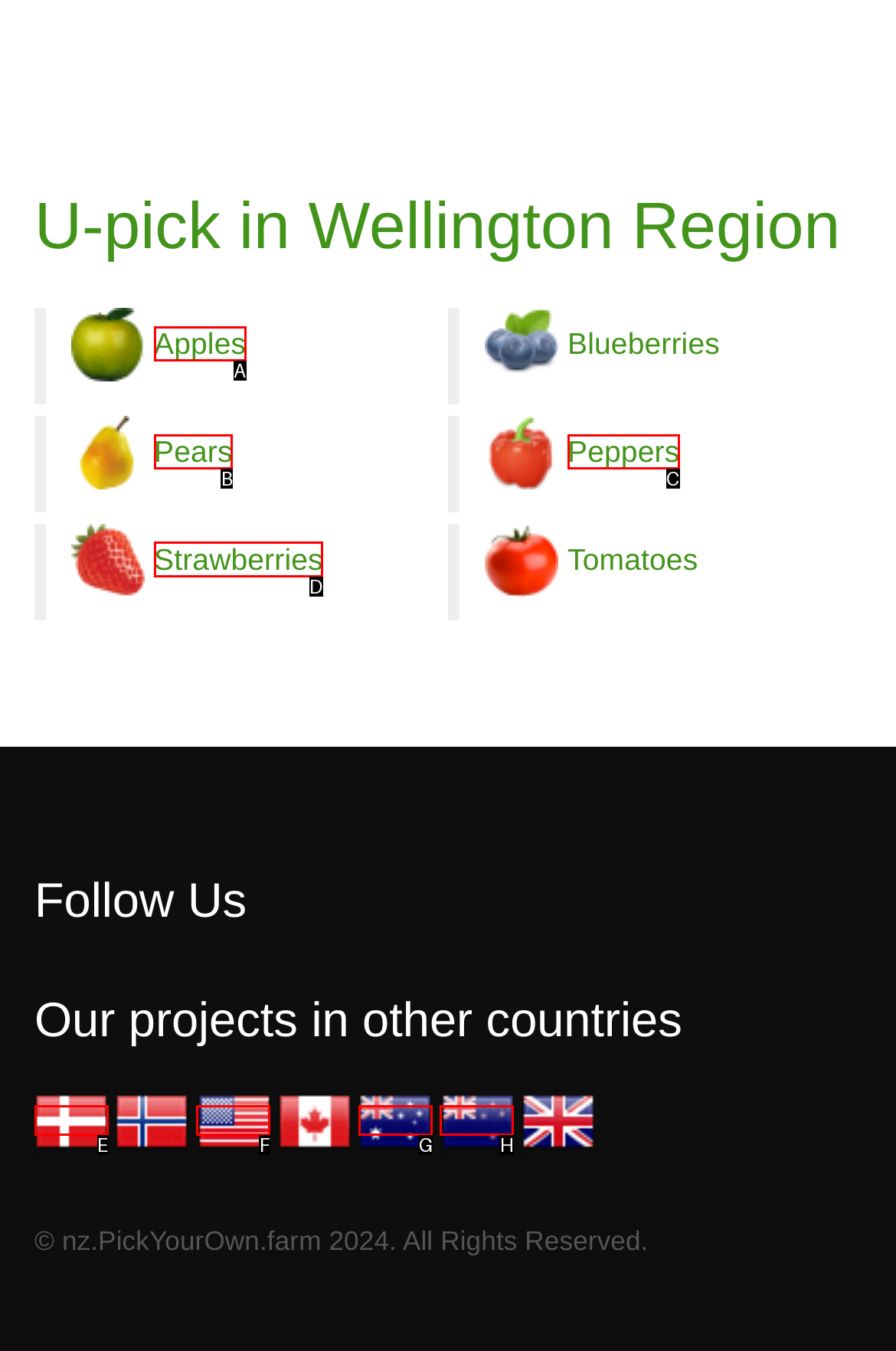Specify which element within the red bounding boxes should be clicked for this task: Click on Strawberries Respond with the letter of the correct option.

D